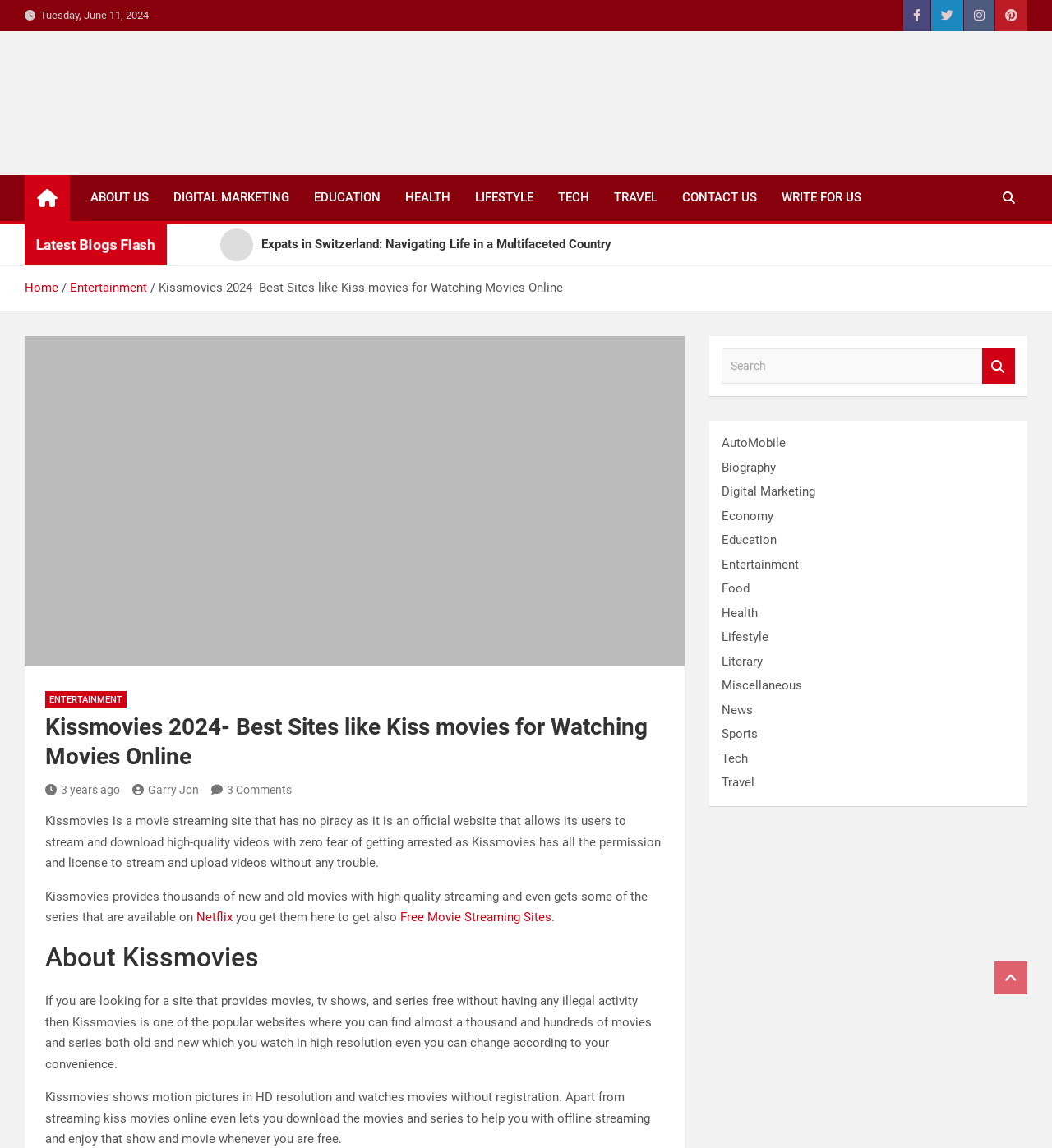Determine the bounding box coordinates (top-left x, top-left y, bottom-right x, bottom-right y) of the UI element described in the following text: parent_node: Search name="s" placeholder="Search"

[0.686, 0.304, 0.934, 0.334]